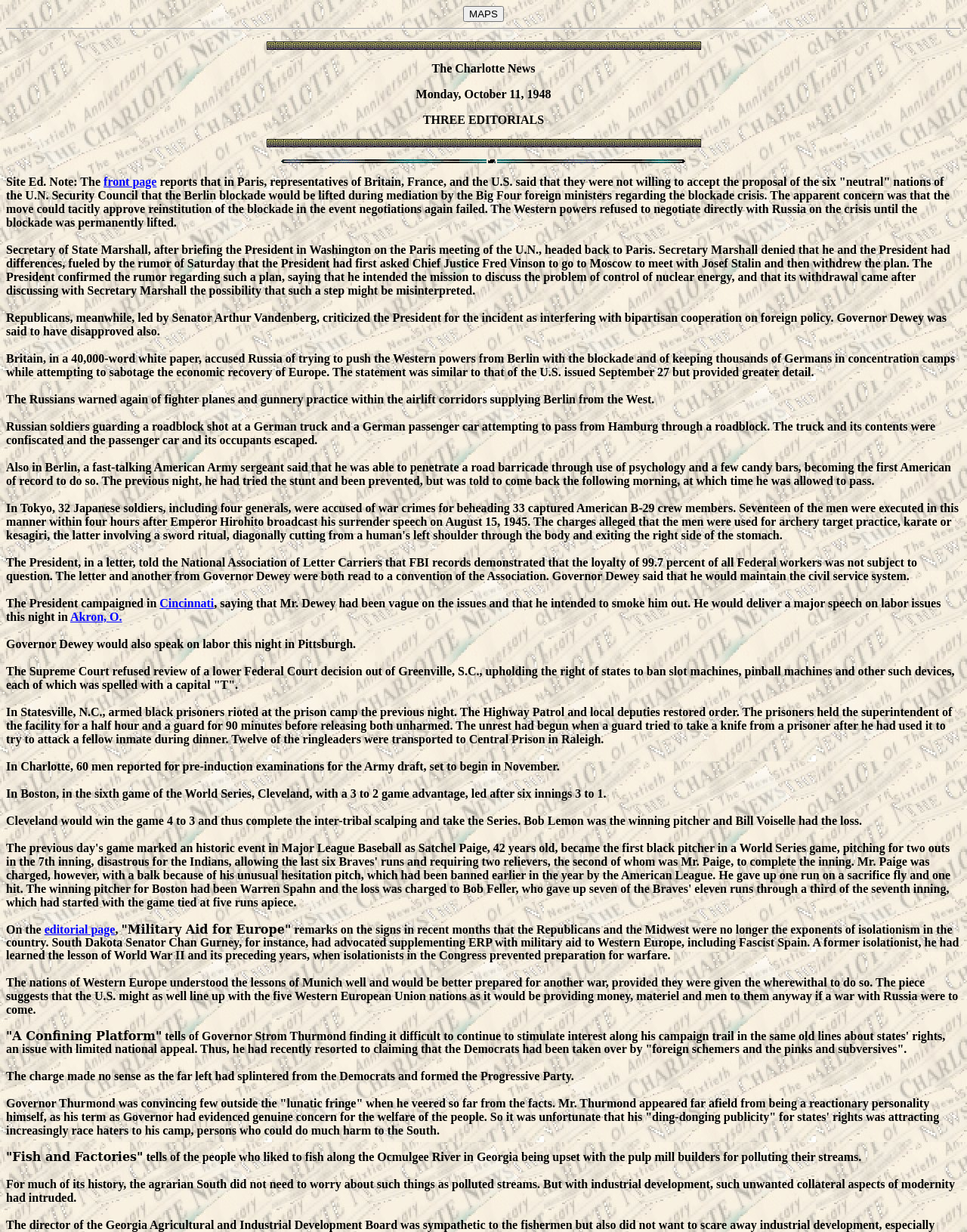Reply to the question below using a single word or brief phrase:
How many links are on the webpage?

5